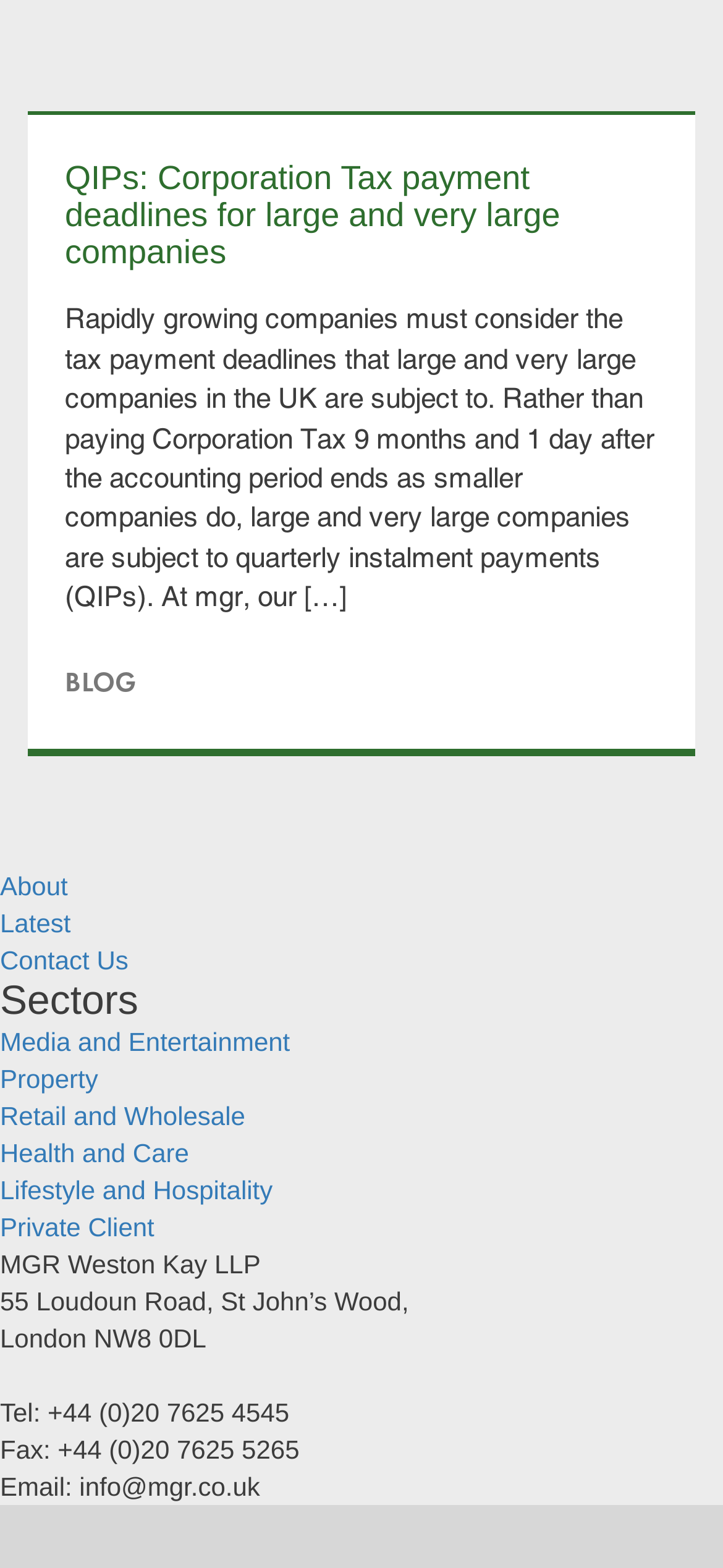Show the bounding box coordinates of the region that should be clicked to follow the instruction: "Click on 'About'."

[0.0, 0.556, 0.094, 0.575]